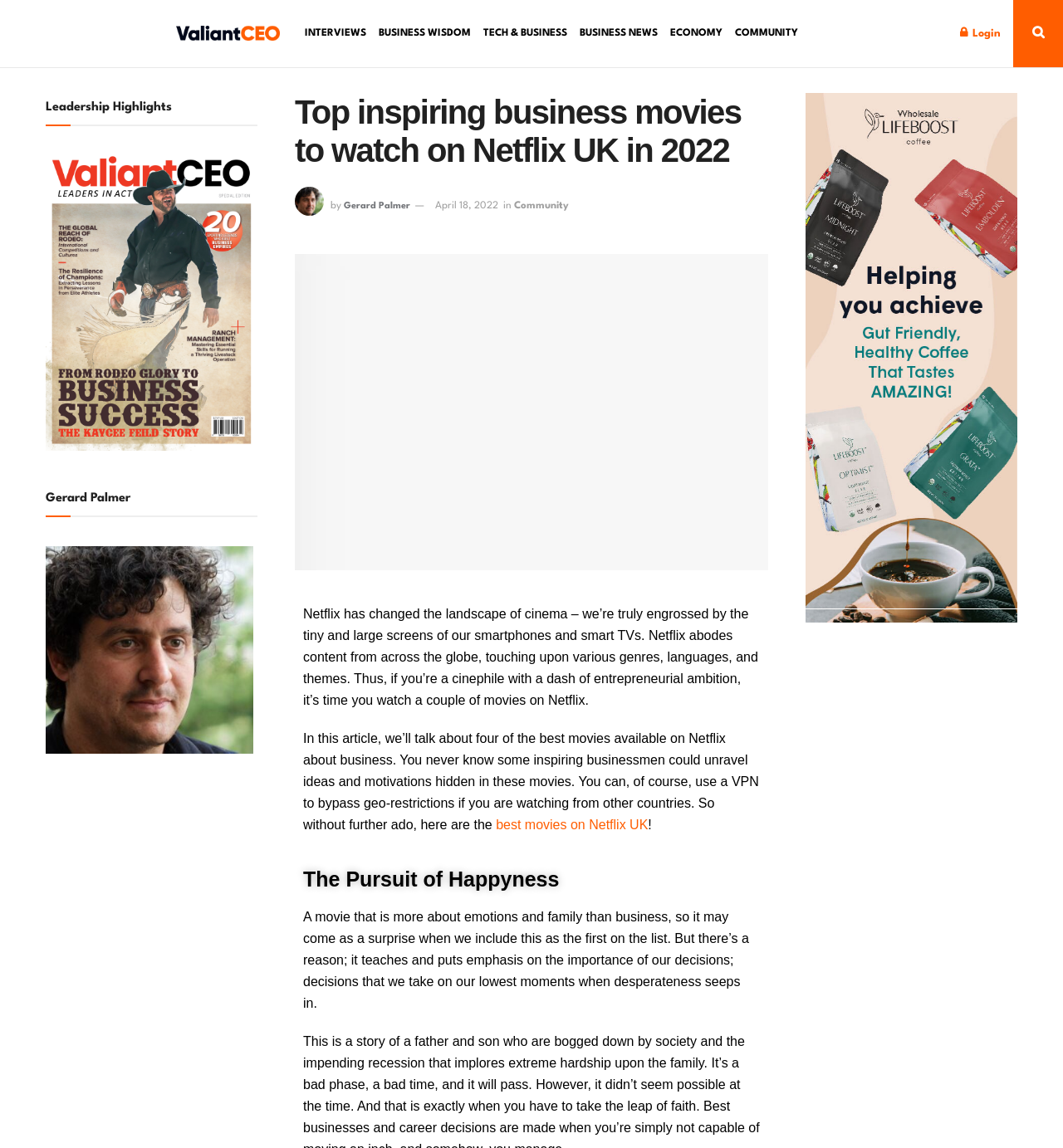Please identify the bounding box coordinates of the element's region that I should click in order to complete the following instruction: "Call the phone number". The bounding box coordinates consist of four float numbers between 0 and 1, i.e., [left, top, right, bottom].

None